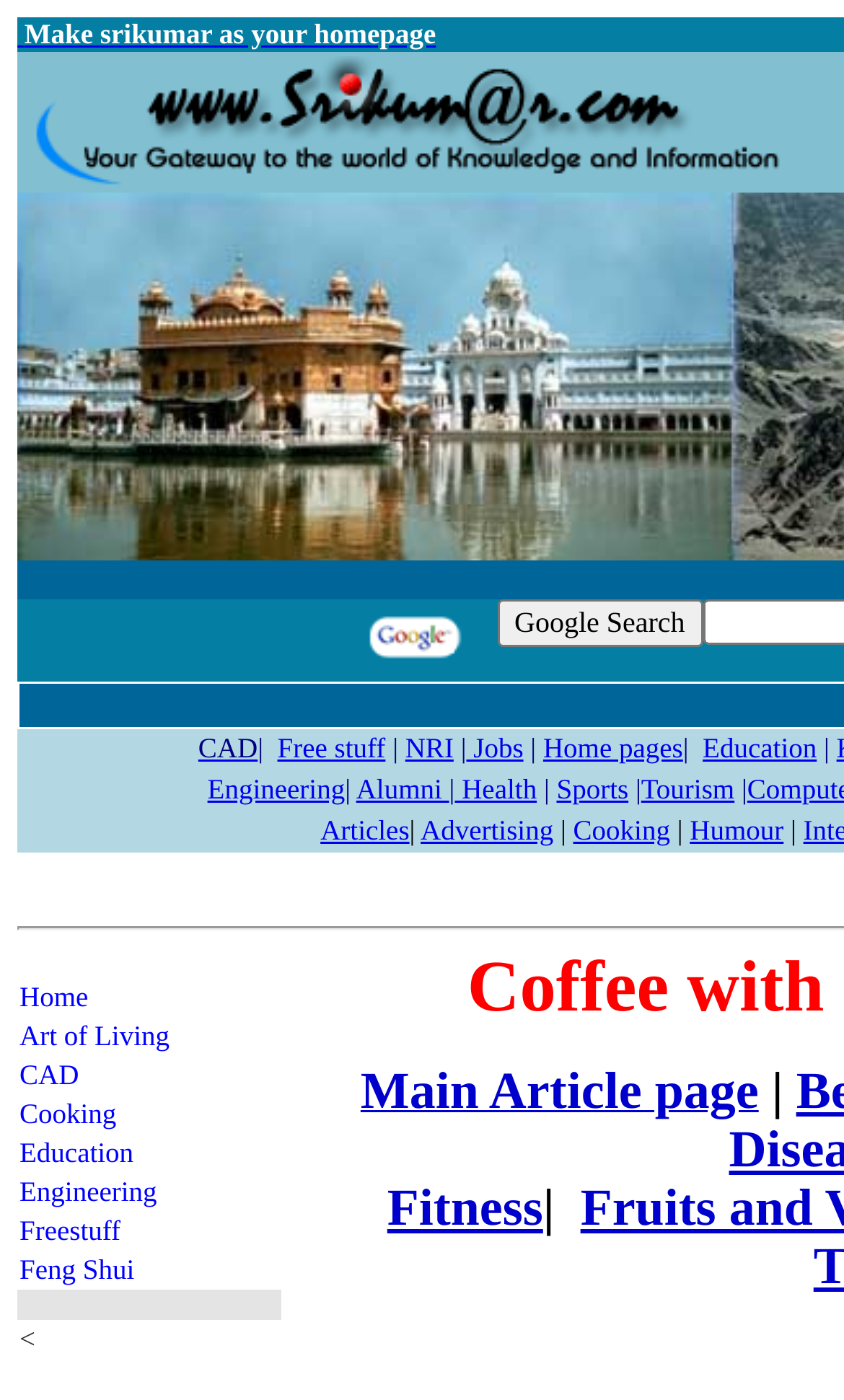What is the category of the link 'CAD'?
Give a one-word or short-phrase answer derived from the screenshot.

Engineering